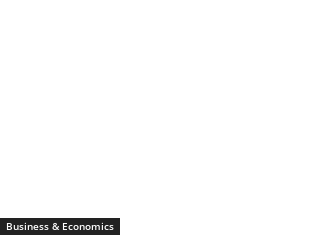Please examine the image and answer the question with a detailed explanation:
What is the purpose of the 'Business & Economics' section?

The 'Business & Economics' section serves as an introduction to content related to business strategies, economic trends, or financial analysis, inviting readers to delve into topics that influence the corporate landscape.